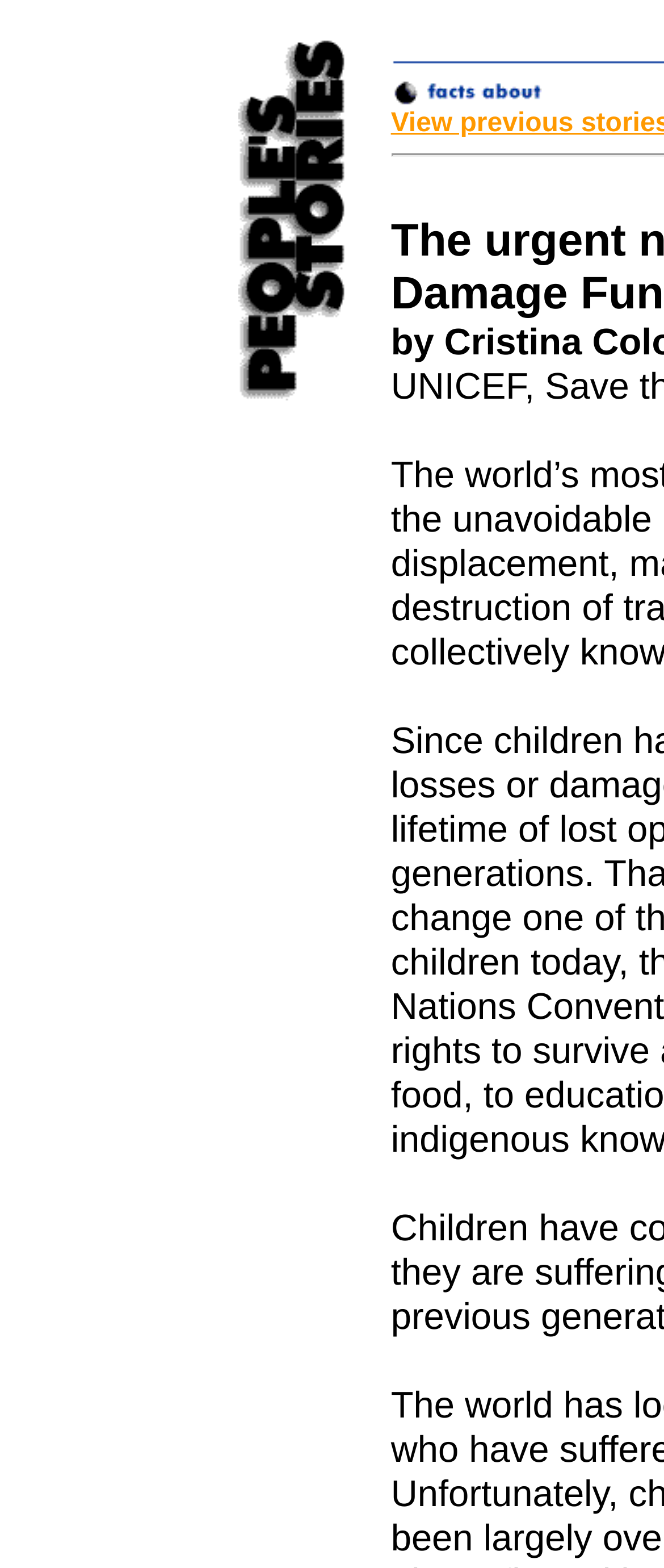Determine the bounding box coordinates for the UI element matching this description: "alt="People's Stories"".

[0.358, 0.312, 0.589, 0.33]